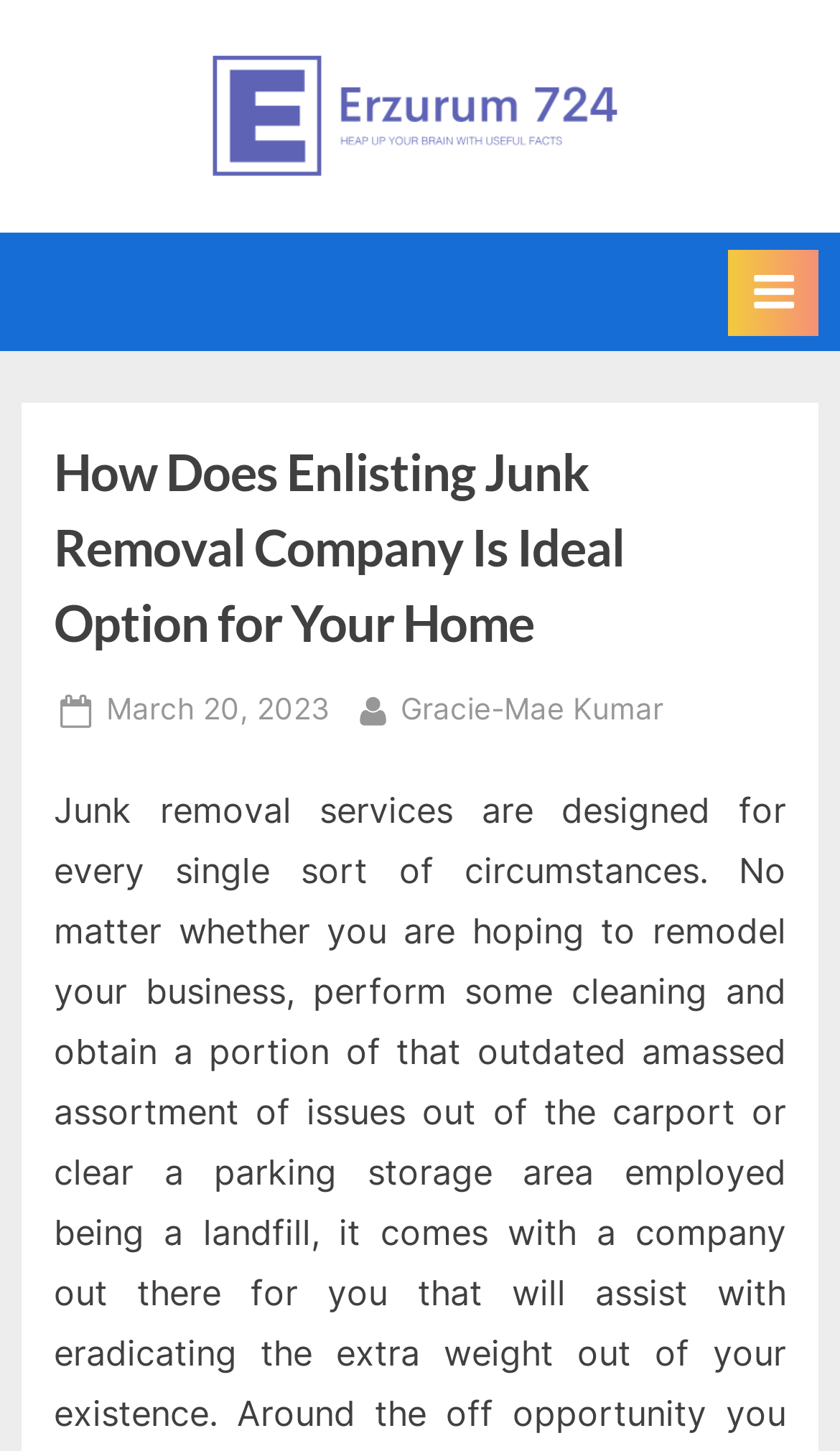From the image, can you give a detailed response to the question below:
Who is the author of the article?

The author's name can be found in the middle section of the webpage, where it is written as 'By Gracie-Mae Kumar'.